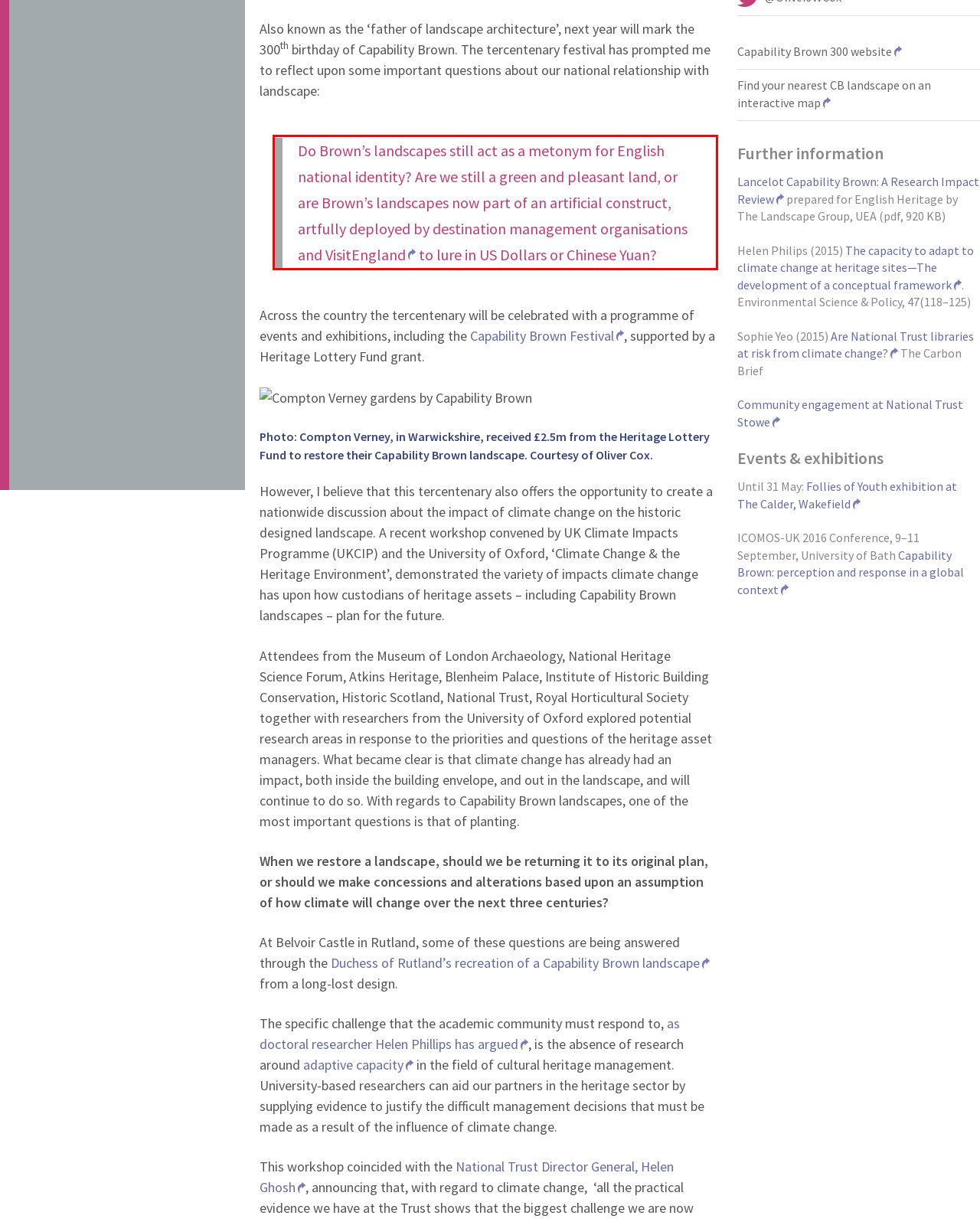Extract and provide the text found inside the red rectangle in the screenshot of the webpage.

Do Brown’s landscapes still act as a metonym for English national identity? Are we still a green and pleasant land, or are Brown’s landscapes now part of an artificial construct, artfully deployed by destination management organisations and VisitEngland to lure in US Dollars or Chinese Yuan?